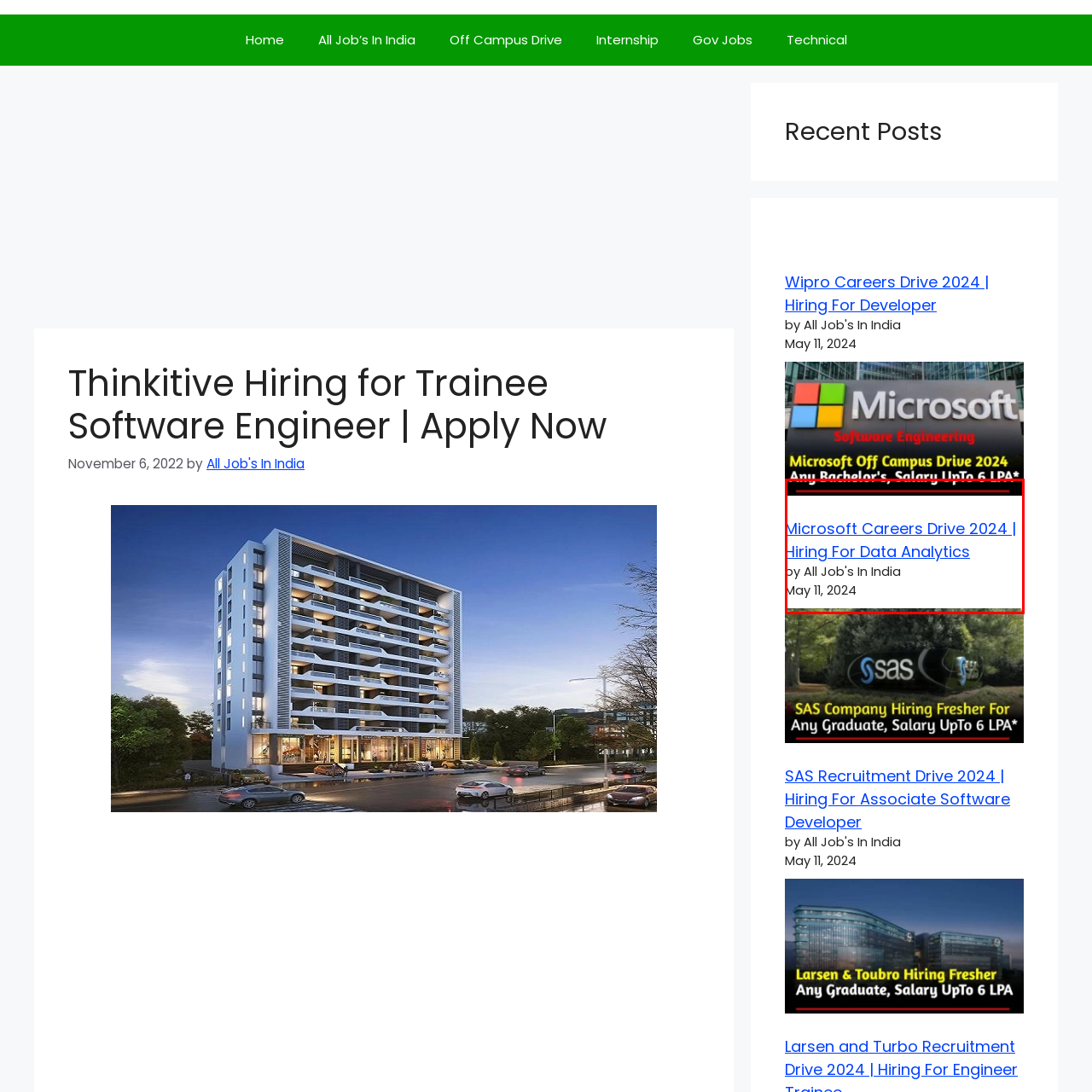Provide a thorough description of the image enclosed within the red border.

The image highlights the "Microsoft Careers Drive 2024 | Hiring For Data Analytics" opportunity, featured prominently on a job portal. Accompanying details include the posting date, May 11, 2024, and the publisher, "All Job's In India." The caption conveys a sense of urgency and excitement for aspiring data analysts, indicating a significant recruitment event by Microsoft aimed at attracting fresh talent. This drive is likely to appeal to recent graduates and professionals keen on boosting their careers in the data analytics field.